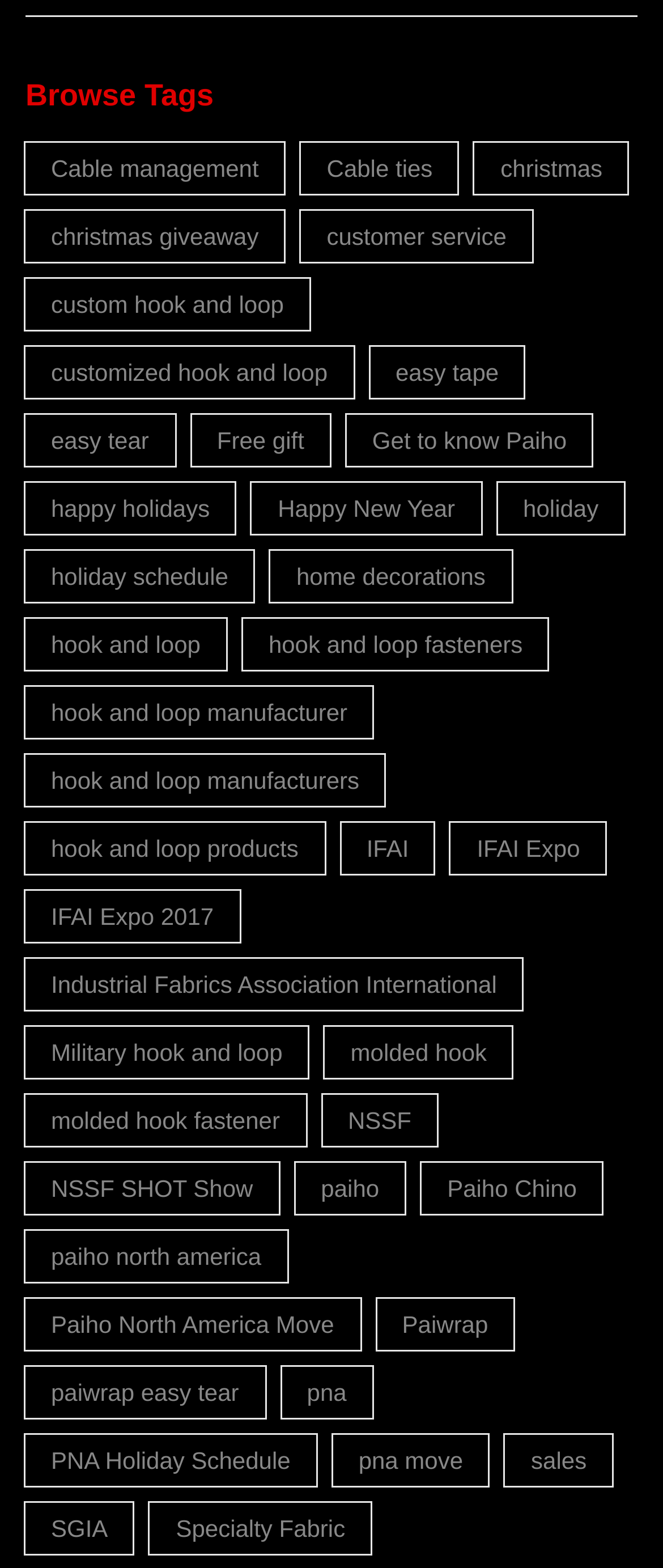Given the element description Paiho Chino, specify the bounding box coordinates of the corresponding UI element in the format (top-left x, top-left y, bottom-right x, bottom-right y). All values must be between 0 and 1.

[0.636, 0.742, 0.909, 0.774]